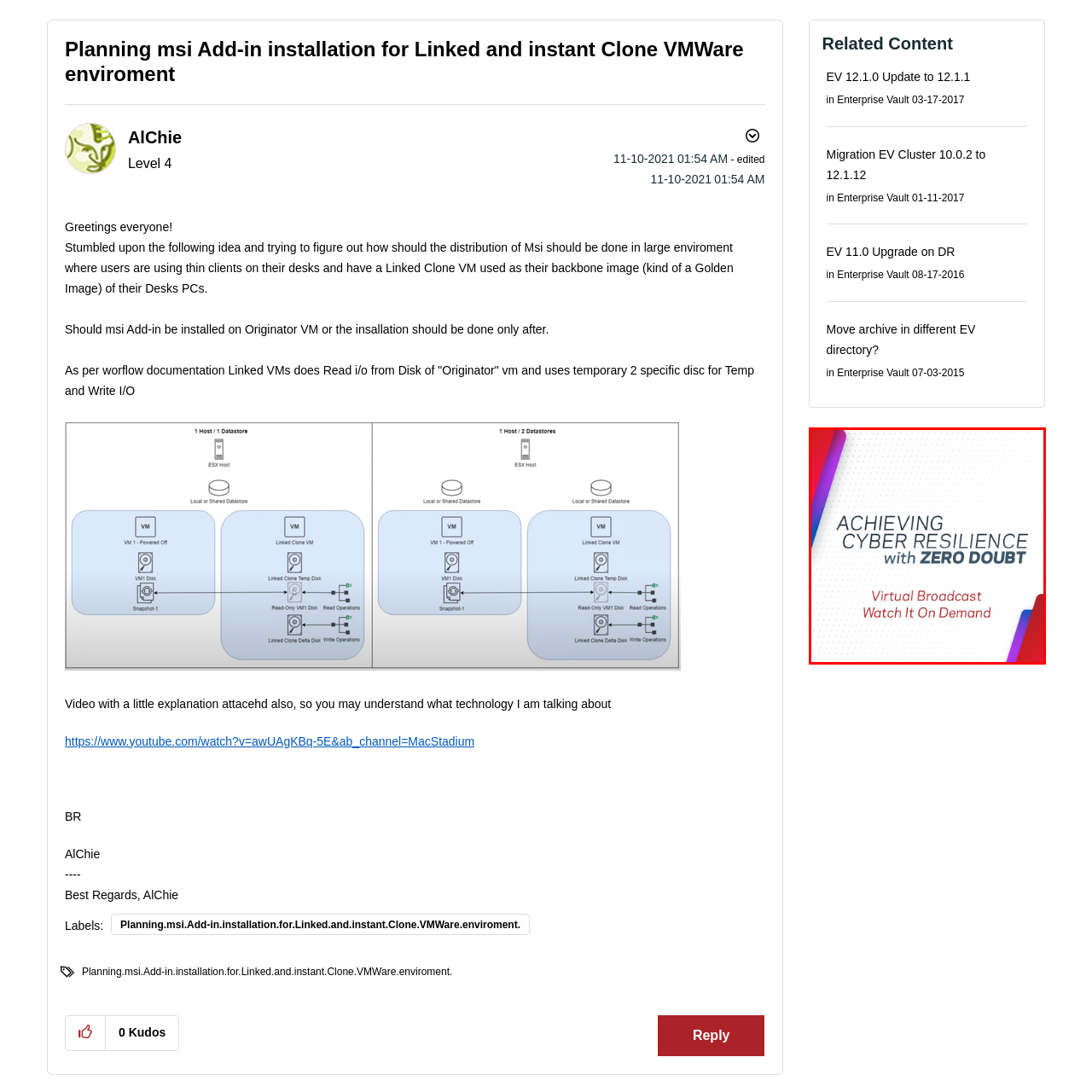Pay attention to the image inside the red rectangle, Is the title of the virtual broadcast in bold letters? Answer briefly with a single word or phrase.

Yes